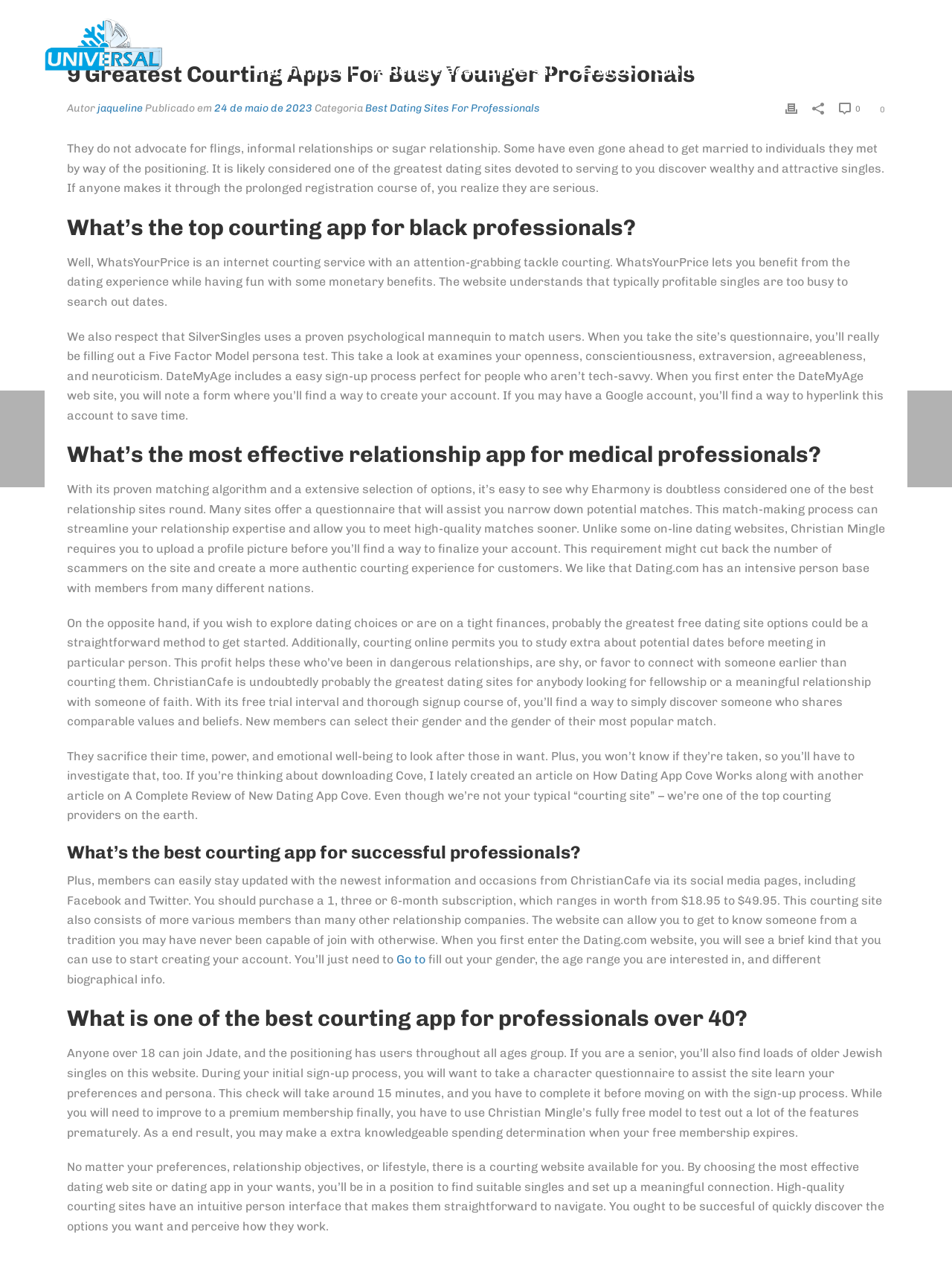How many social media links are present?
Provide a detailed answer to the question, using the image to inform your response.

I counted the number of social media links present at the top of the webpage, which are Linkedin, Instagram, Facebook, and Whatsapp.